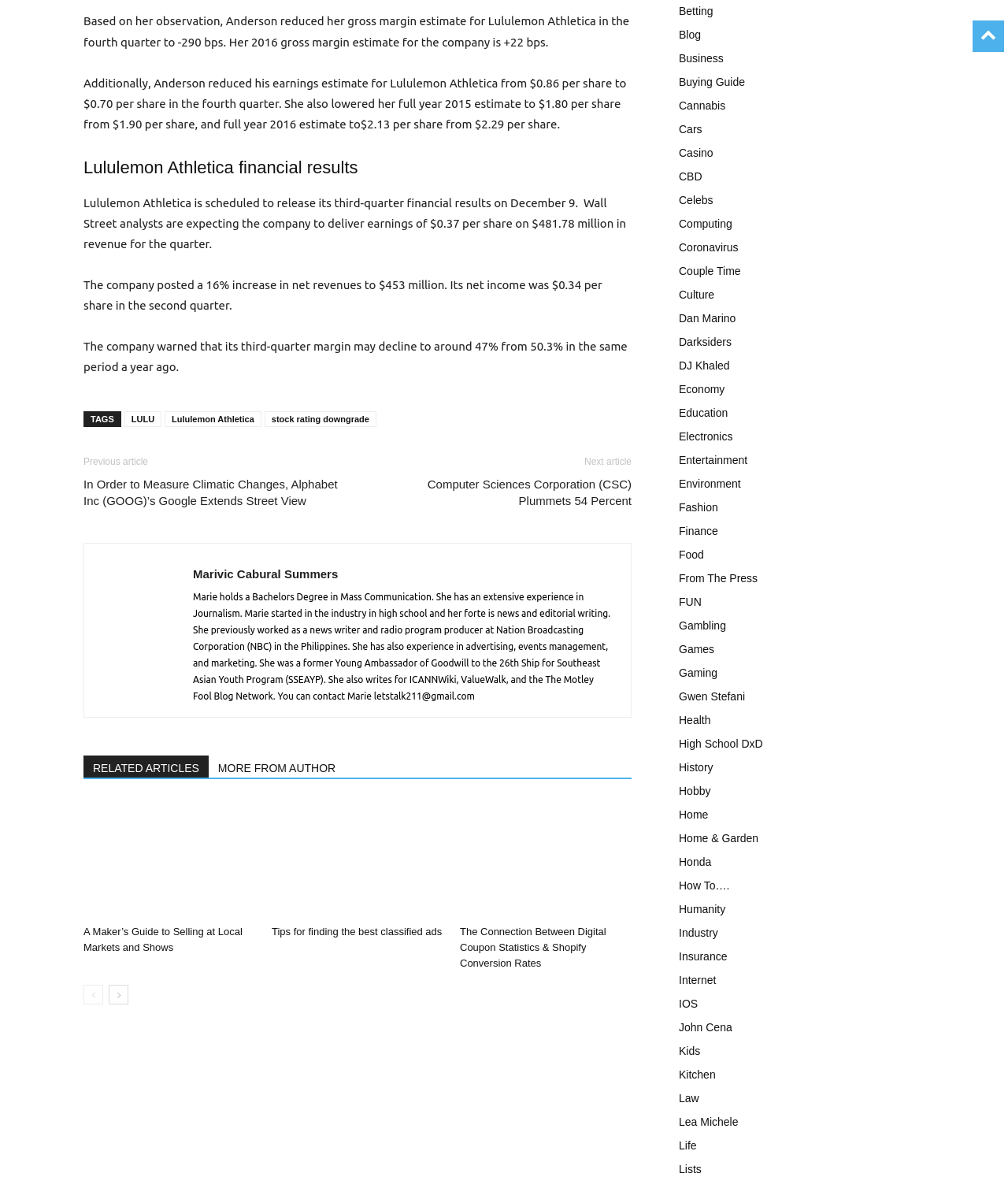Identify the bounding box for the UI element described as: "aria-label="next-page"". Ensure the coordinates are four float numbers between 0 and 1, formatted as [left, top, right, bottom].

[0.108, 0.836, 0.127, 0.853]